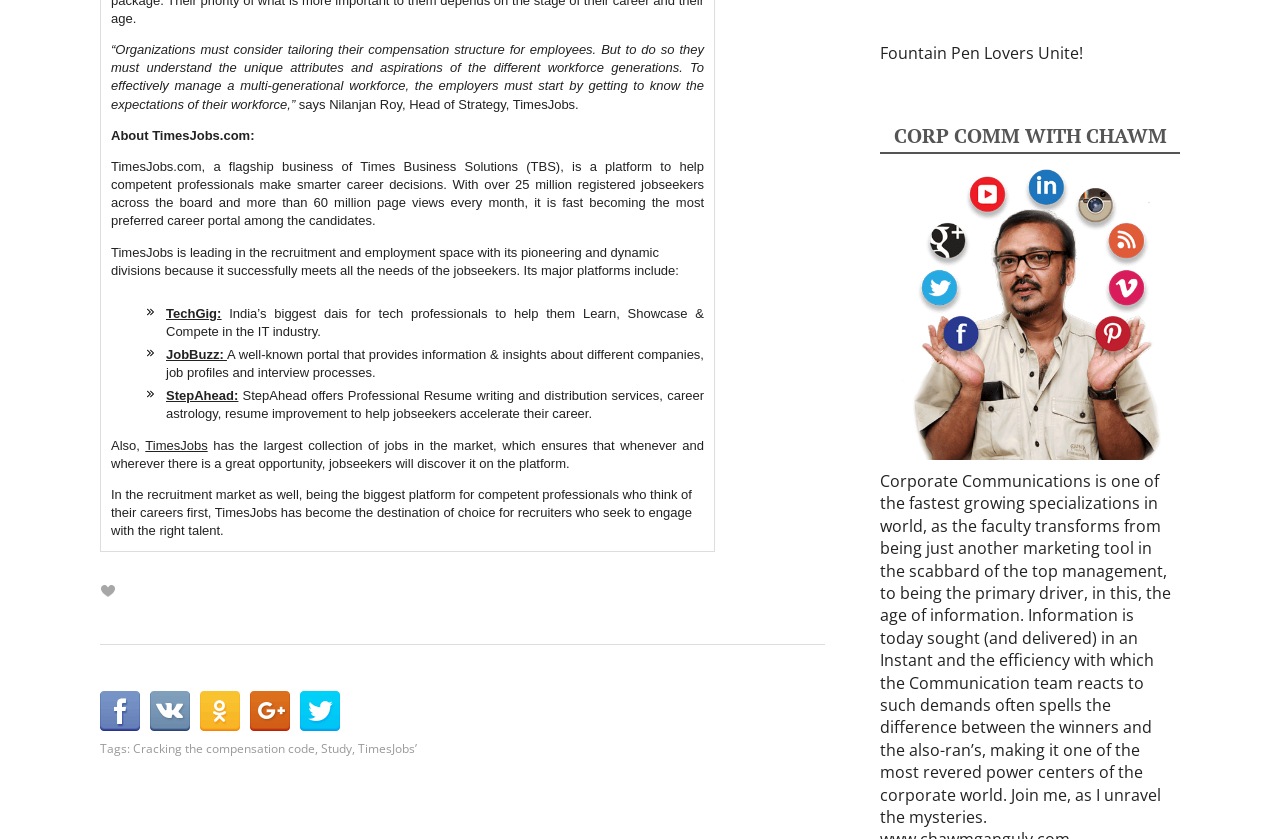Give a one-word or short phrase answer to this question: 
What is the name of the platform for tech professionals?

TechGig